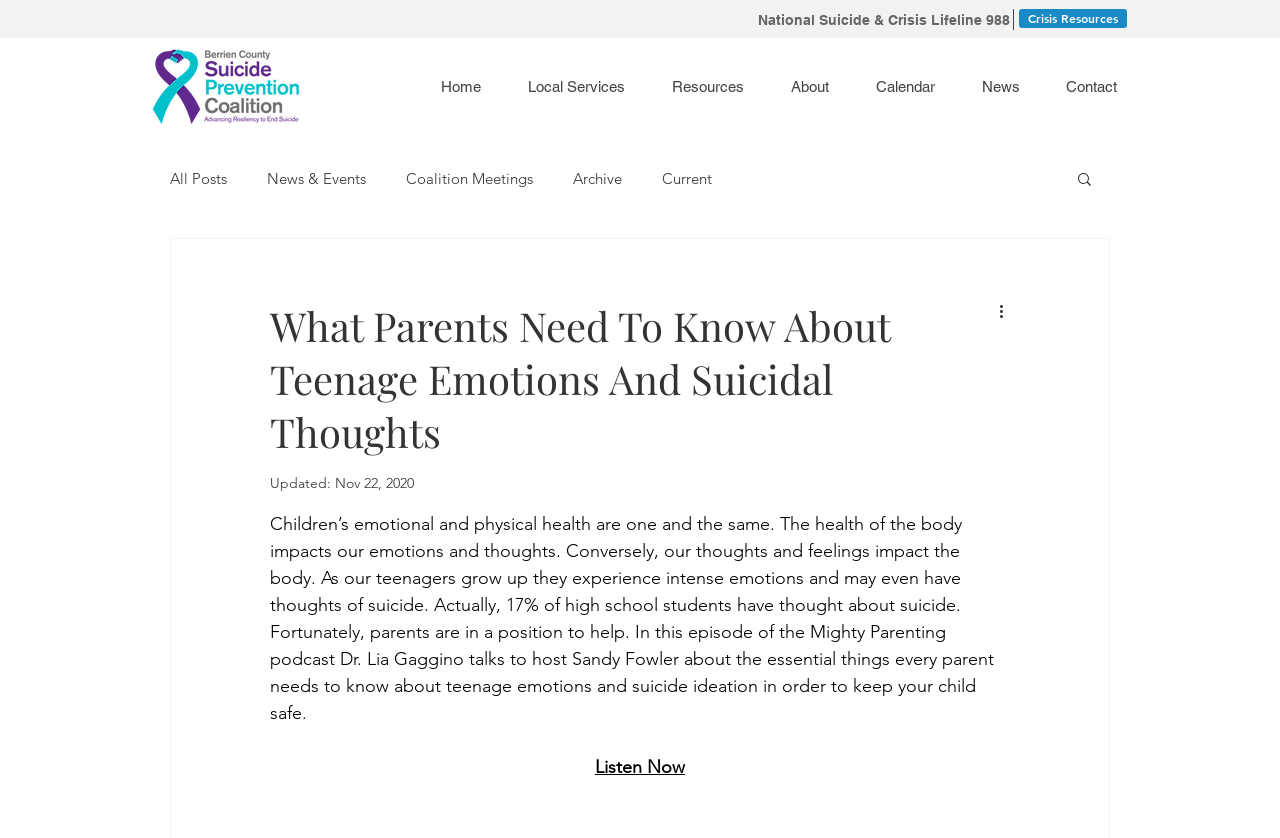From the webpage screenshot, identify the region described by parent_node: Search for: value="Search". Provide the bounding box coordinates as (top-left x, top-left y, bottom-right x, bottom-right y), with each value being a floating point number between 0 and 1.

None